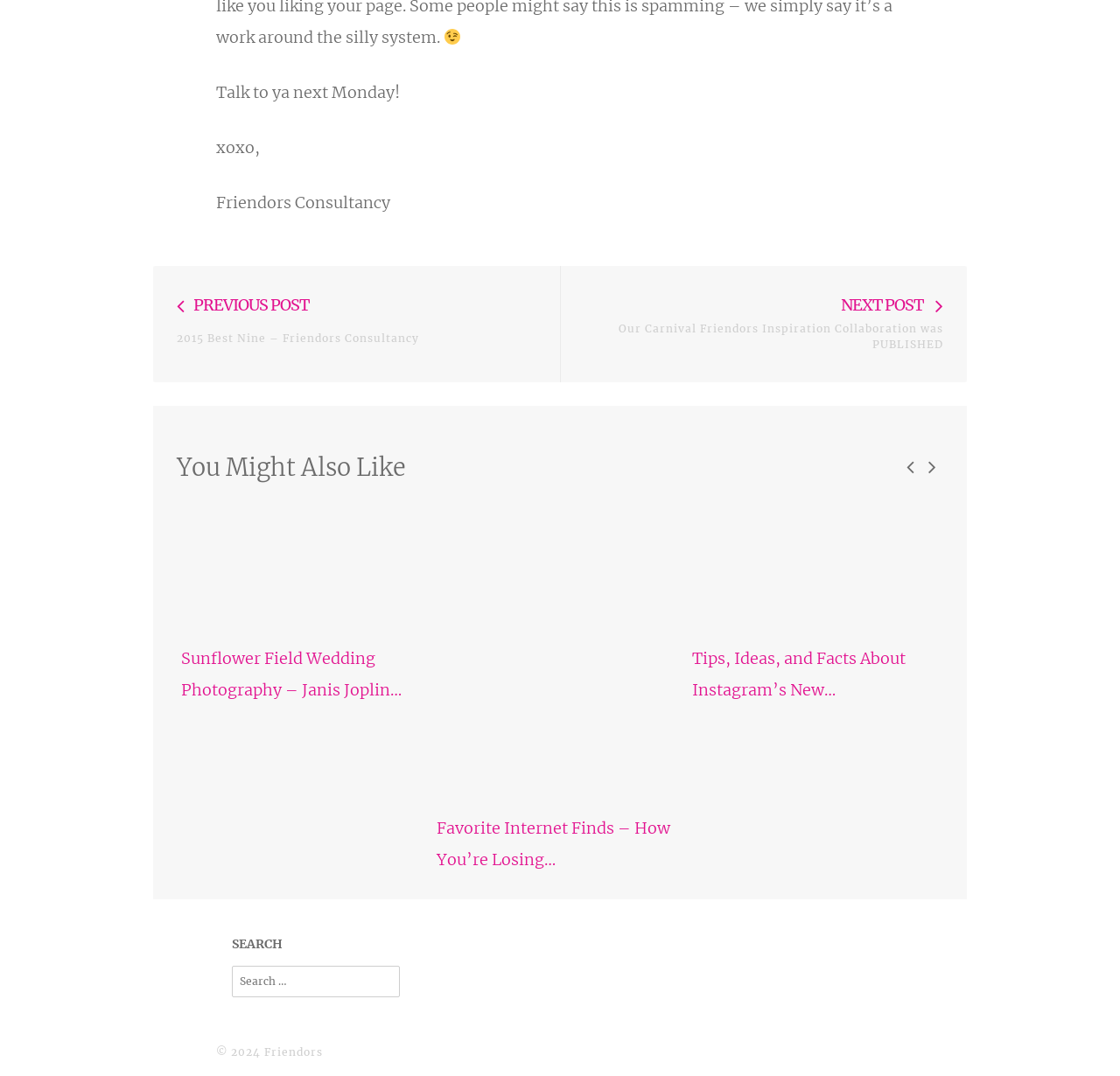Can you determine the bounding box coordinates of the area that needs to be clicked to fulfill the following instruction: "Read the 'You Might Also Like' section"?

[0.158, 0.418, 0.842, 0.451]